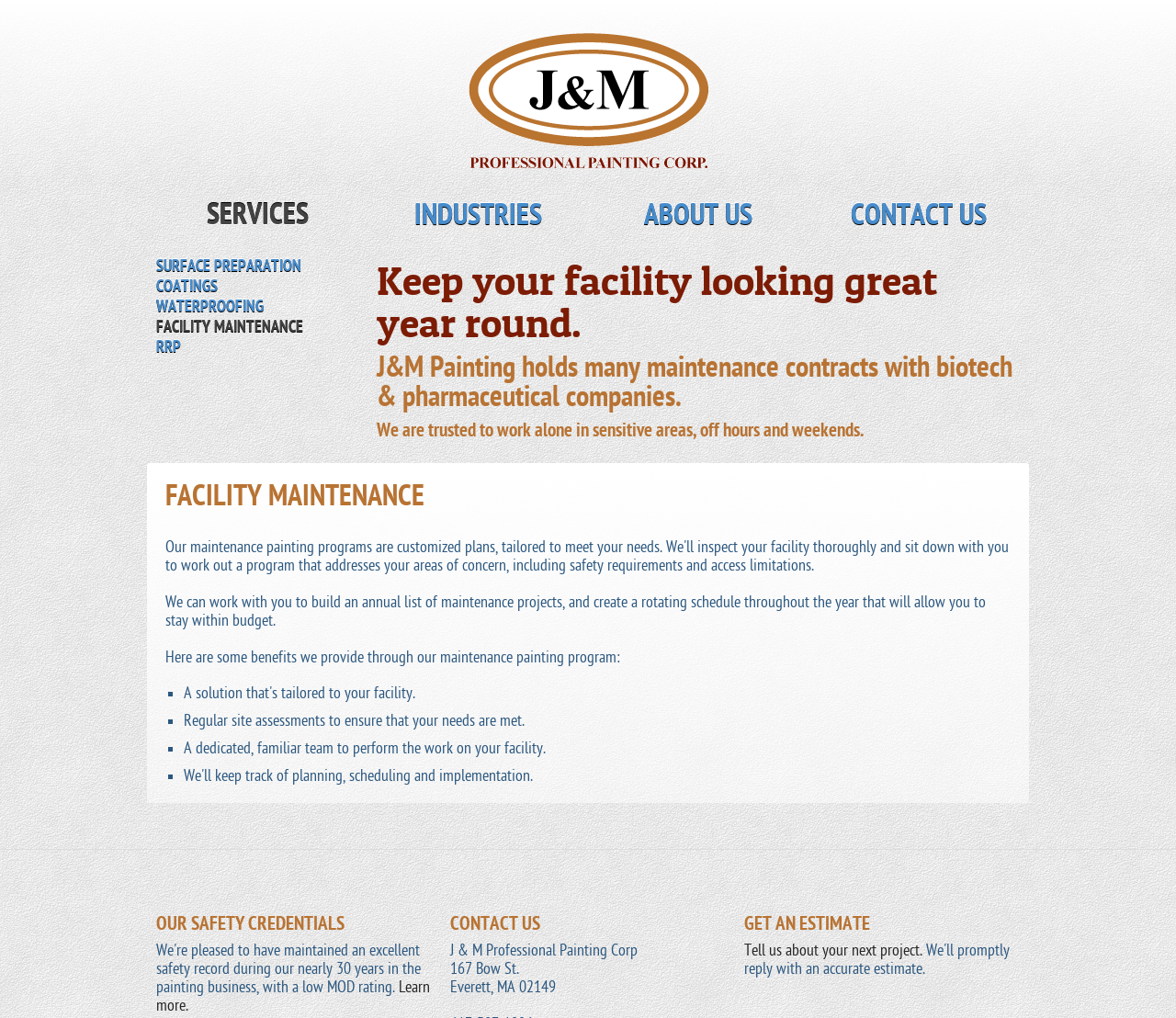Please specify the bounding box coordinates of the area that should be clicked to accomplish the following instruction: "Get an estimate for your next project". The coordinates should consist of four float numbers between 0 and 1, i.e., [left, top, right, bottom].

[0.633, 0.924, 0.784, 0.943]